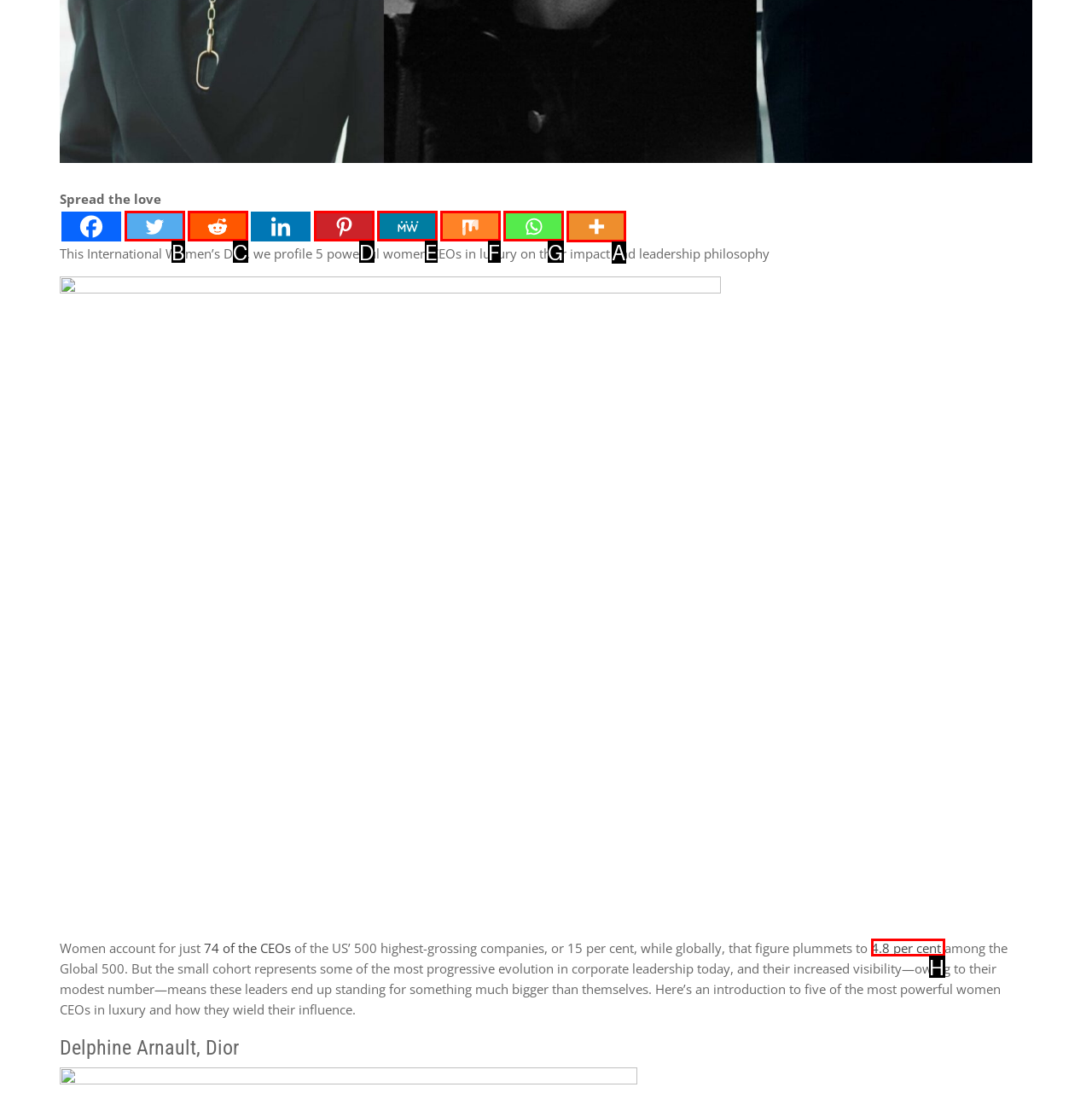Identify the correct HTML element to click to accomplish this task: Share on More platforms
Respond with the letter corresponding to the correct choice.

A